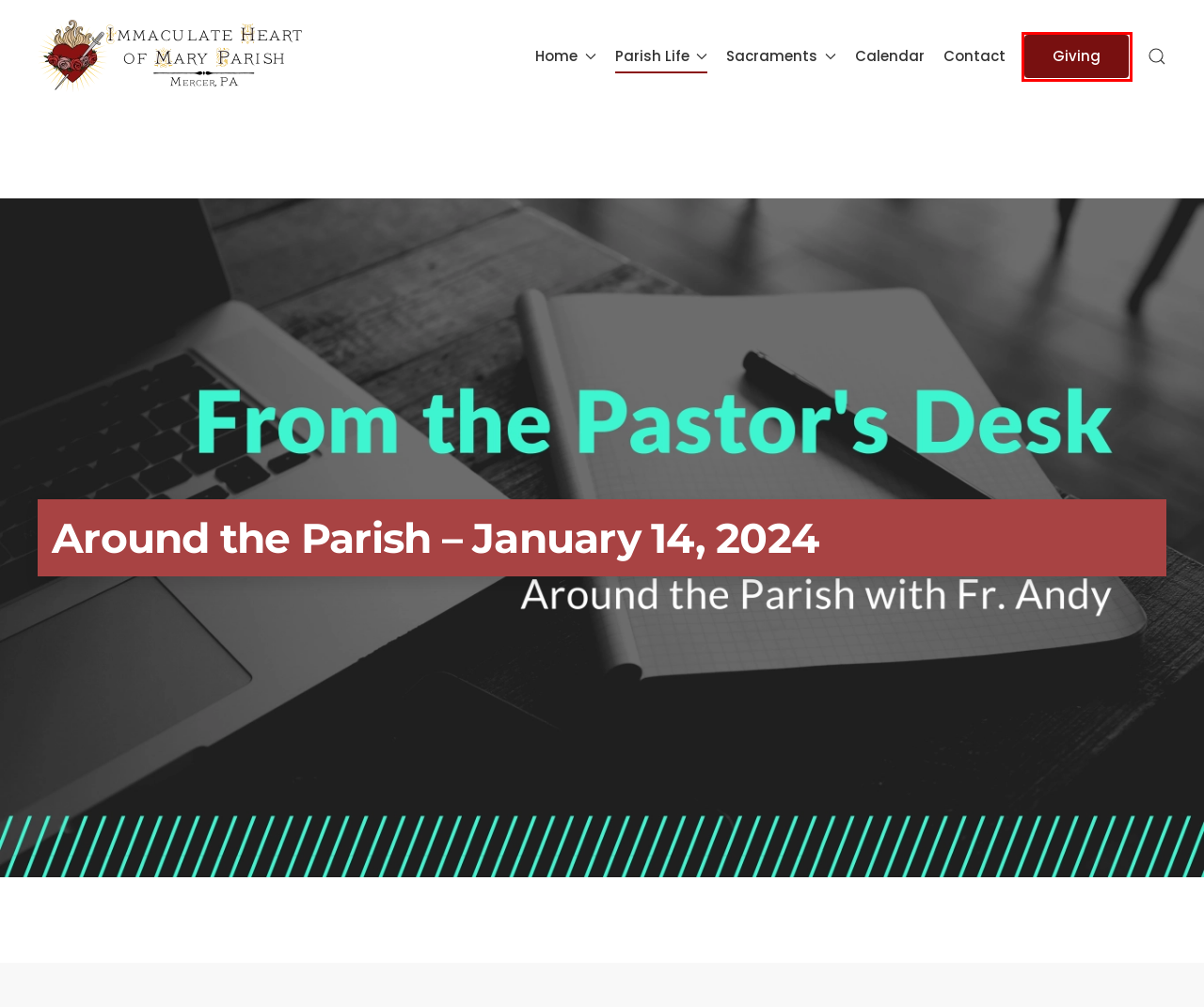Examine the screenshot of the webpage, which includes a red bounding box around an element. Choose the best matching webpage description for the page that will be displayed after clicking the element inside the red bounding box. Here are the candidates:
A. Home - Immaculate Heart of Mary Roman Catholic Parish
B. Nursing Homes Archives - Immaculate Heart of Mary Roman Catholic Parish
C. Sacraments - Immaculate Heart of Mary Roman Catholic Parish
D. VBS Archives - Immaculate Heart of Mary Roman Catholic Parish
E. Parish Life - Immaculate Heart of Mary Roman Catholic Parish
F. We Share Online - Immaculate Heart of Mary Roman Catholic Parish
G. Contact - Immaculate Heart of Mary Roman Catholic Parish
H. Eucharistic Ministers Archives - Immaculate Heart of Mary Roman Catholic Parish

F